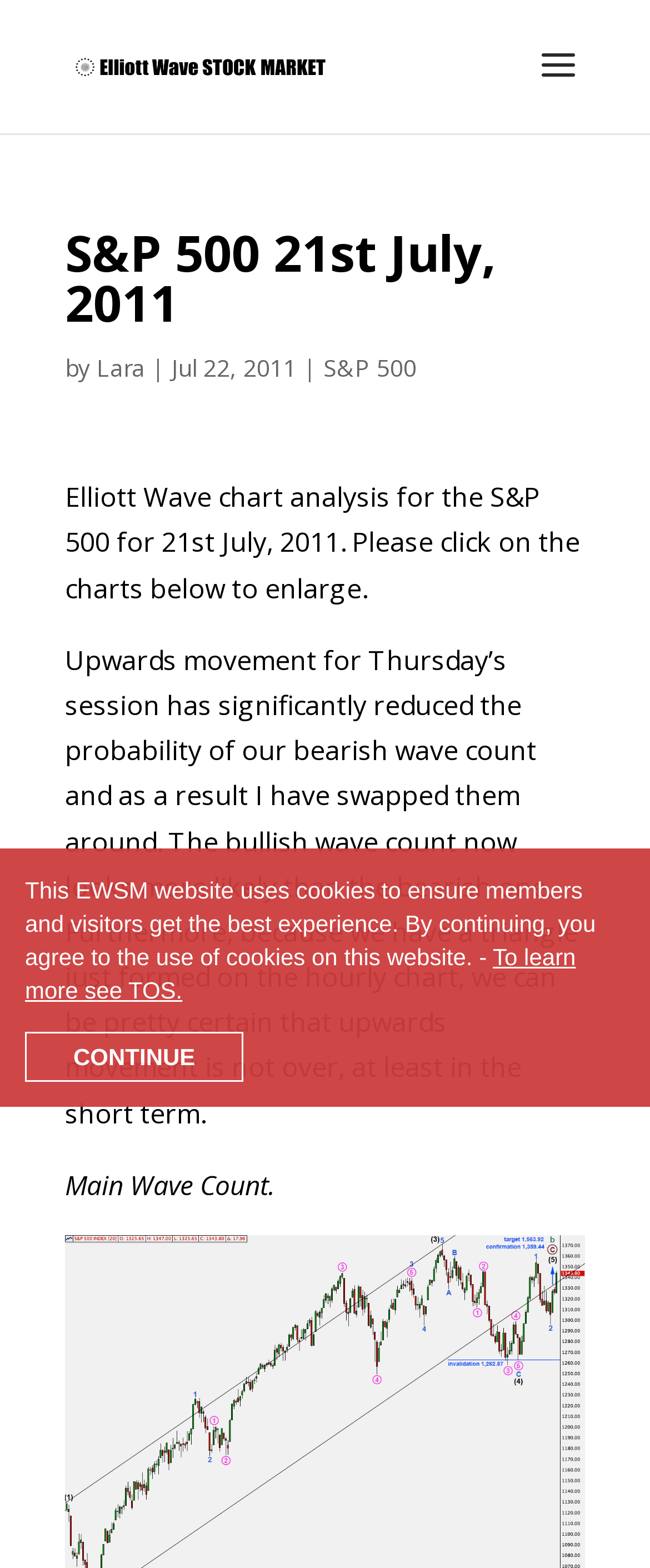Please extract the title of the webpage.

S&P 500 21st July, 2011